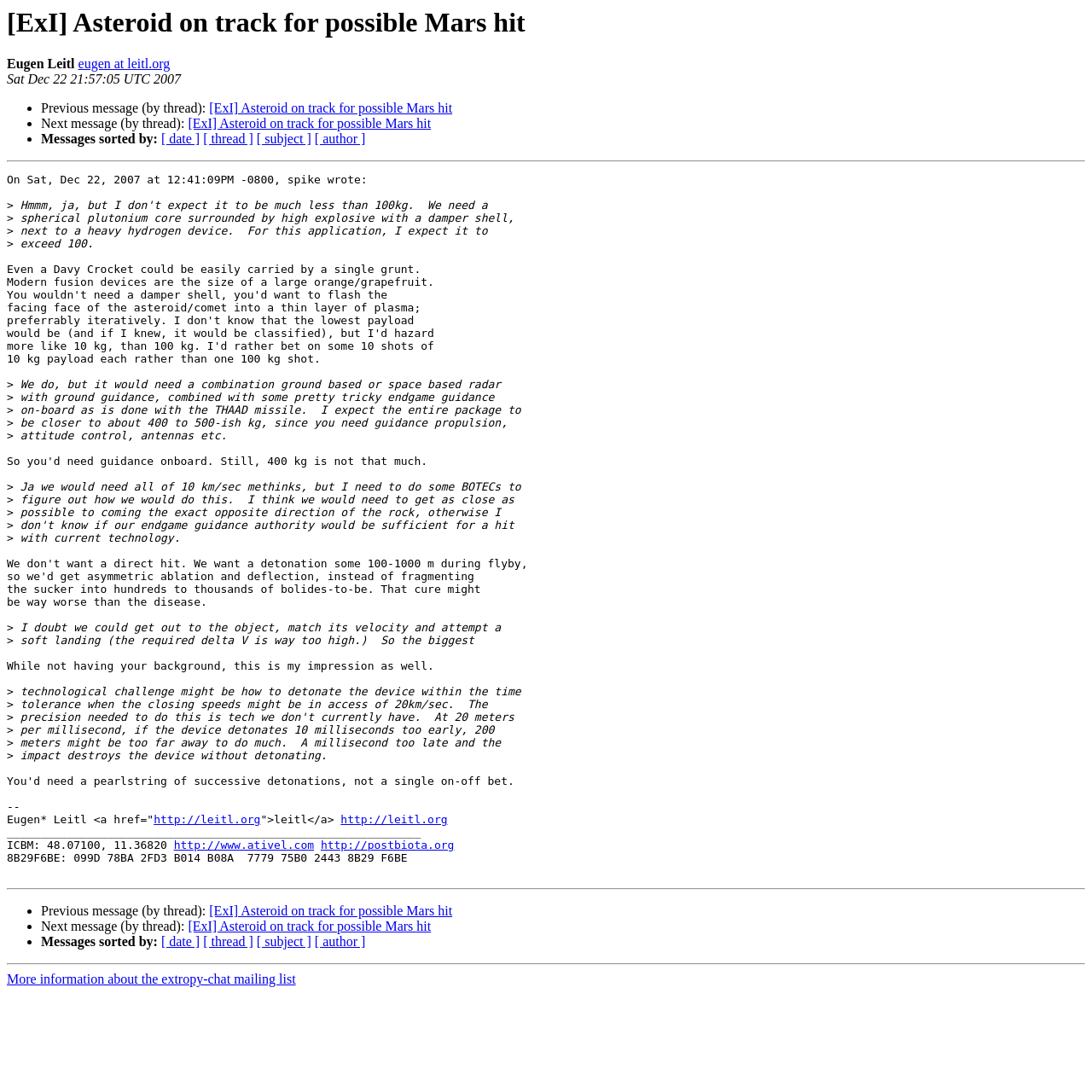Provide a short answer using a single word or phrase for the following question: 
What is the purpose of the links at the bottom of the webpage?

To provide more information about the mailing list